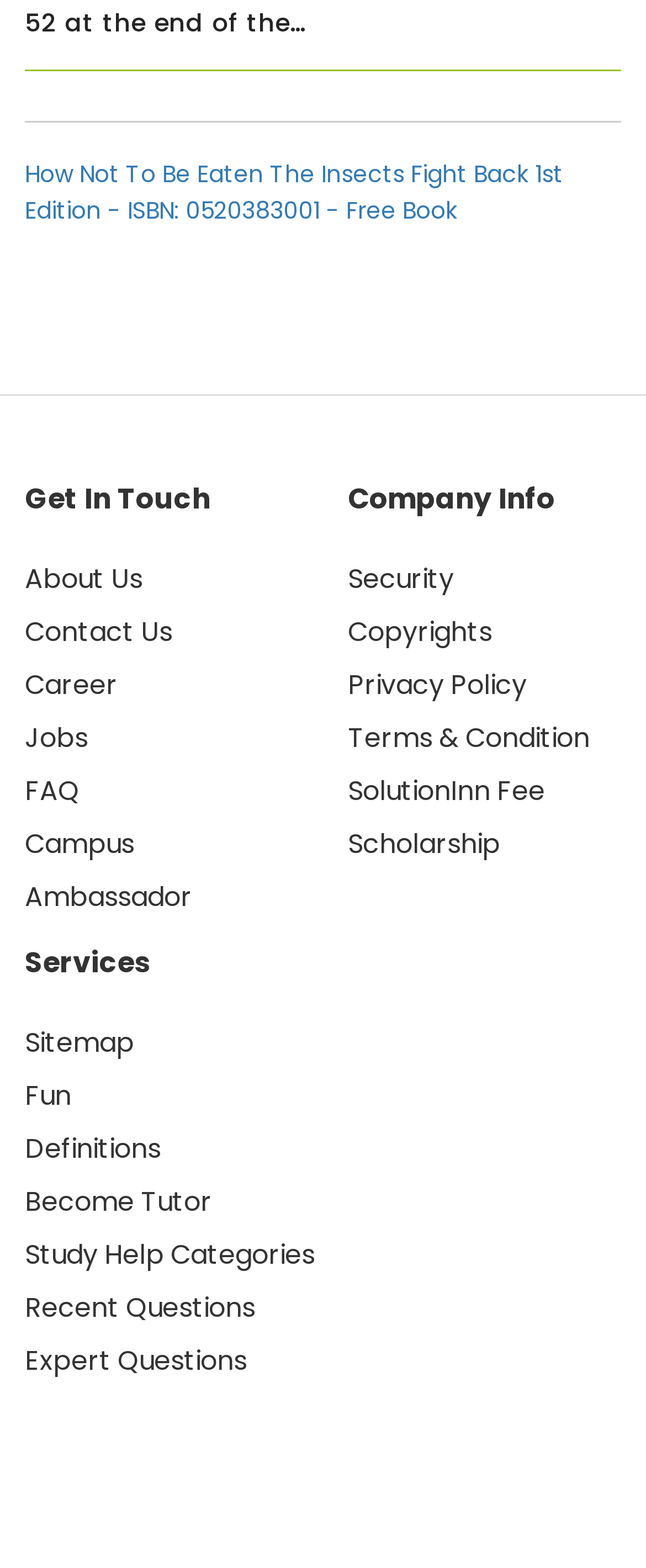What is the image at the bottom of the webpage?
Offer a detailed and full explanation in response to the question.

The image at the bottom of the webpage is 'secure_payment' which is located with a bounding box of [0.149, 0.961, 0.851, 0.995].